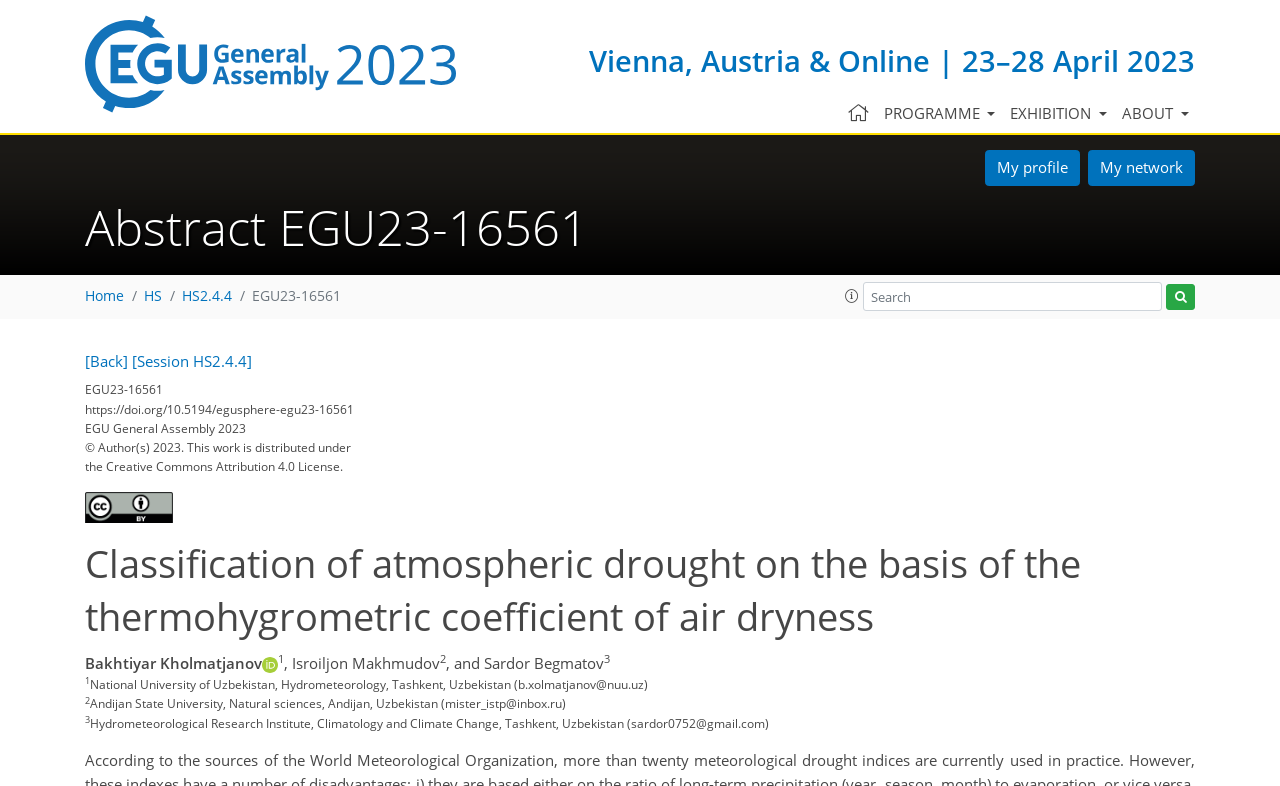Describe the entire webpage, focusing on both content and design.

This webpage appears to be an abstract page for a scientific paper titled "Classification of atmospheric drought on the basis of the thermohygrometric coefficient of air dryness" presented at the EGU General Assembly 2023. 

At the top, there is a logo on the left and a link to the conference website on the right. Below this, there is a horizontal menu bar with buttons for "PROGRAMME", "EXHIBITION", and "ABOUT". 

On the left side, there is a vertical menu with links to "My profile", "My network", and other sections. Below this, there is a heading with the abstract title, followed by a series of links to navigate through the conference program.

The main content of the page is divided into two sections. The top section contains the abstract title, authors, and their affiliations. The authors are listed with their names, followed by their affiliations and email addresses. 

The bottom section contains the abstract text, which is not provided in the accessibility tree. However, it is likely to be a brief summary of the research paper. 

There are several images on the page, including a Creative Commons license icon and a logo for the conference.